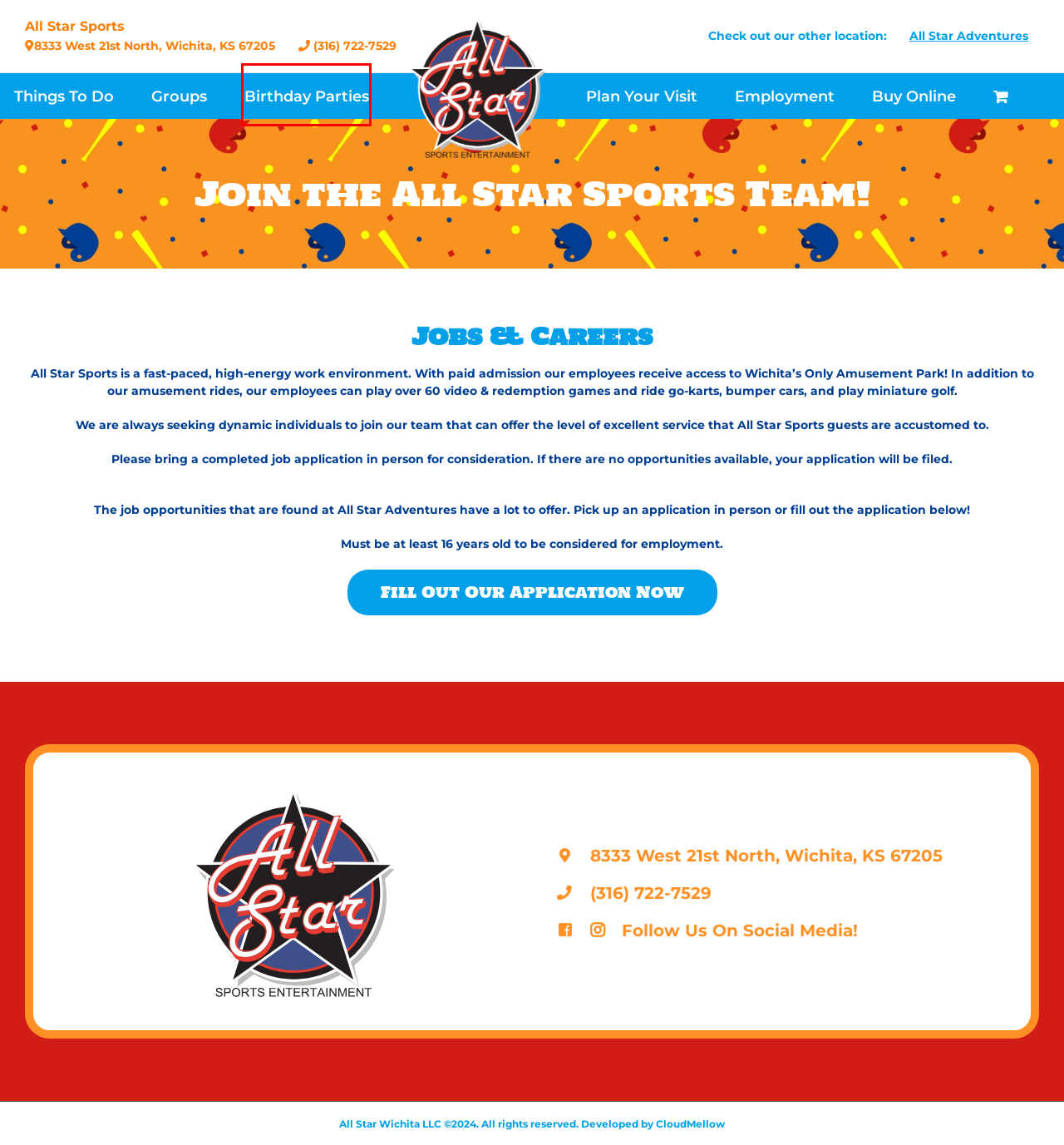After examining the screenshot of a webpage with a red bounding box, choose the most accurate webpage description that corresponds to the new page after clicking the element inside the red box. Here are the candidates:
A. Things To Do - Sports
B. Buy Online - Sports
C. Birthday Parties - Sports
D. Groups - Sports
E. Plan Your Visit - Sports
F. Application - Sports
G. Home - Sports
H. Home - All Star Adventures

C